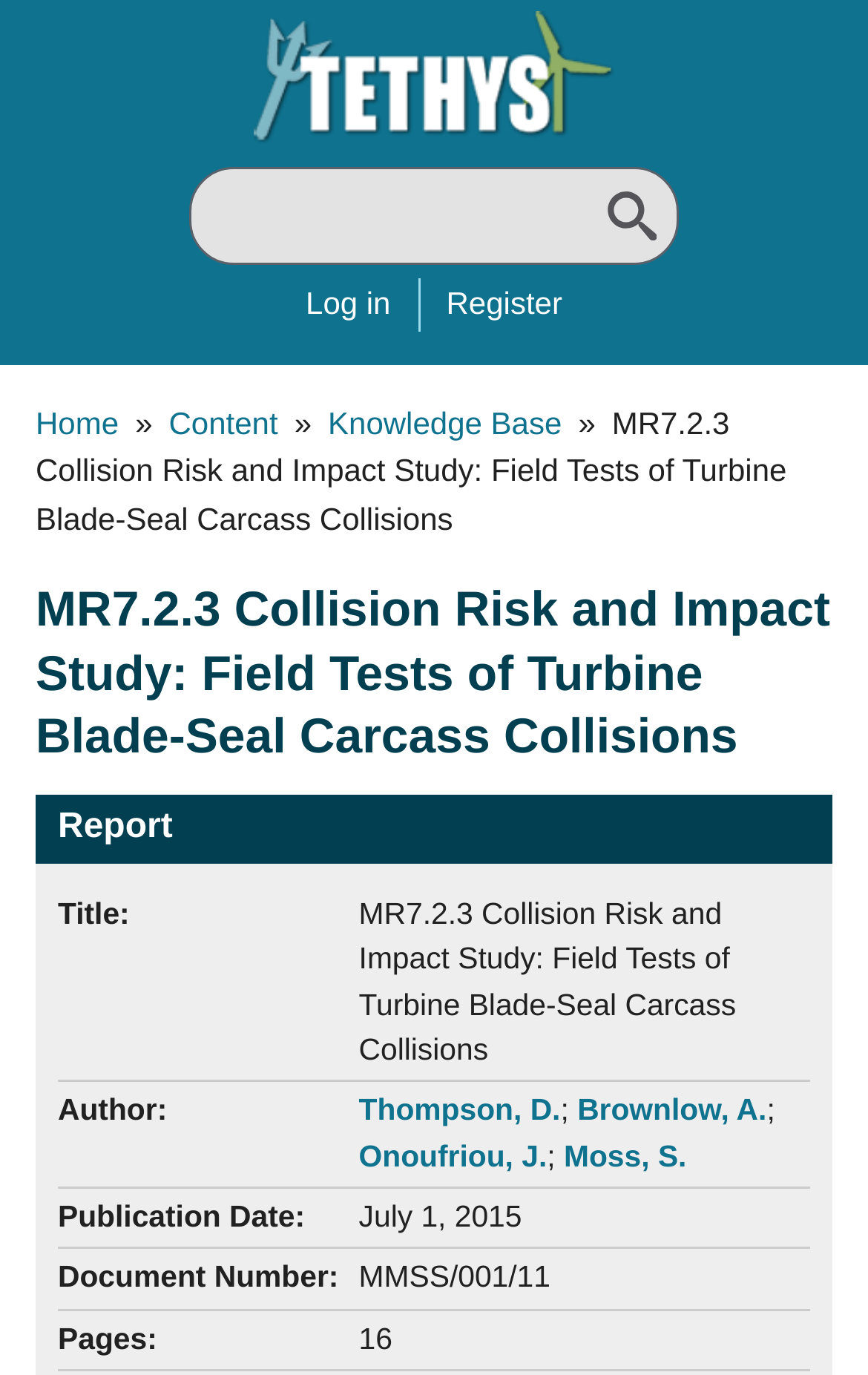What is the main heading of this webpage? Please extract and provide it.

MR7.2.3 Collision Risk and Impact Study: Field Tests of Turbine Blade-Seal Carcass Collisions